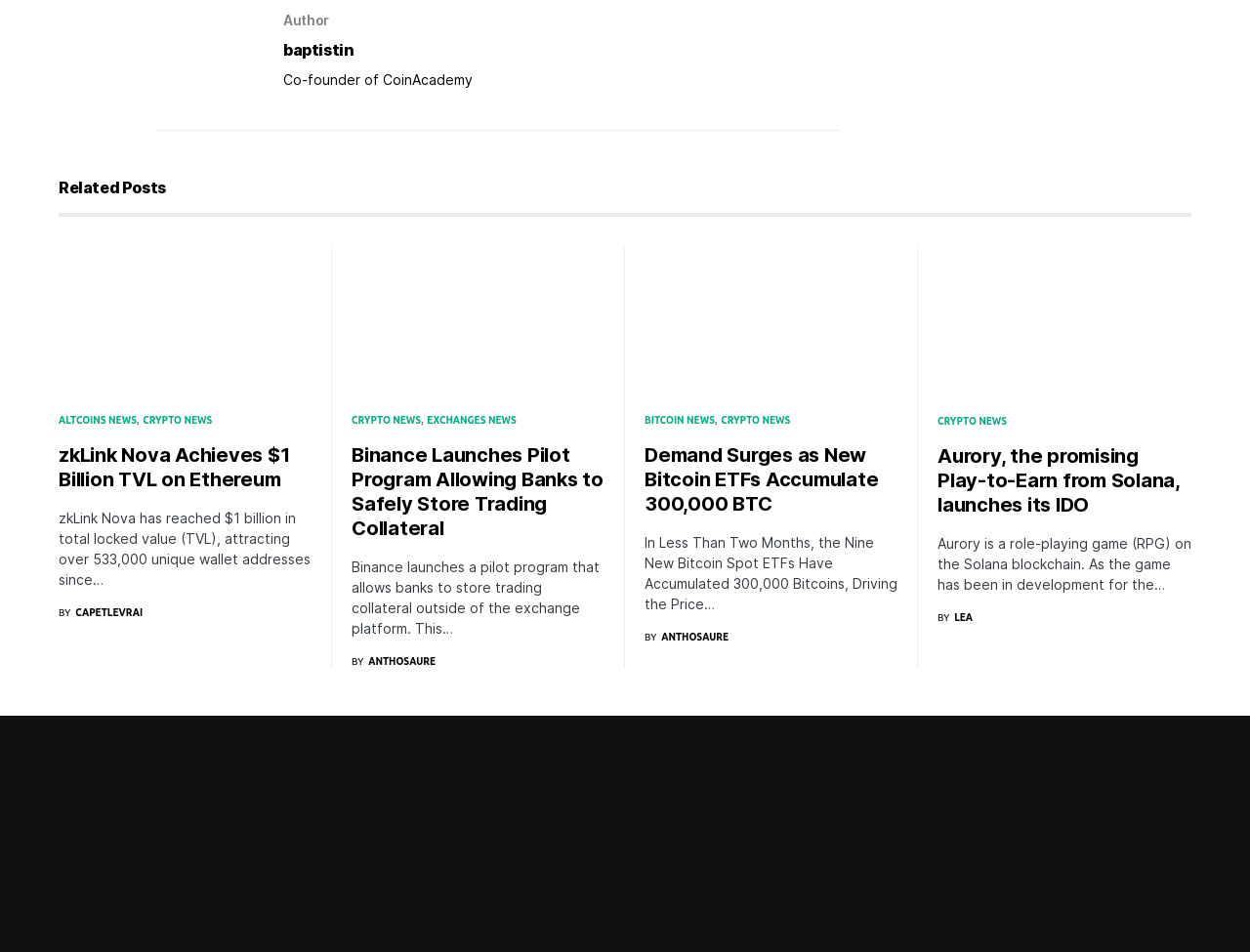What are the social media platforms available?
From the image, respond with a single word or phrase.

Twitter, Telegram